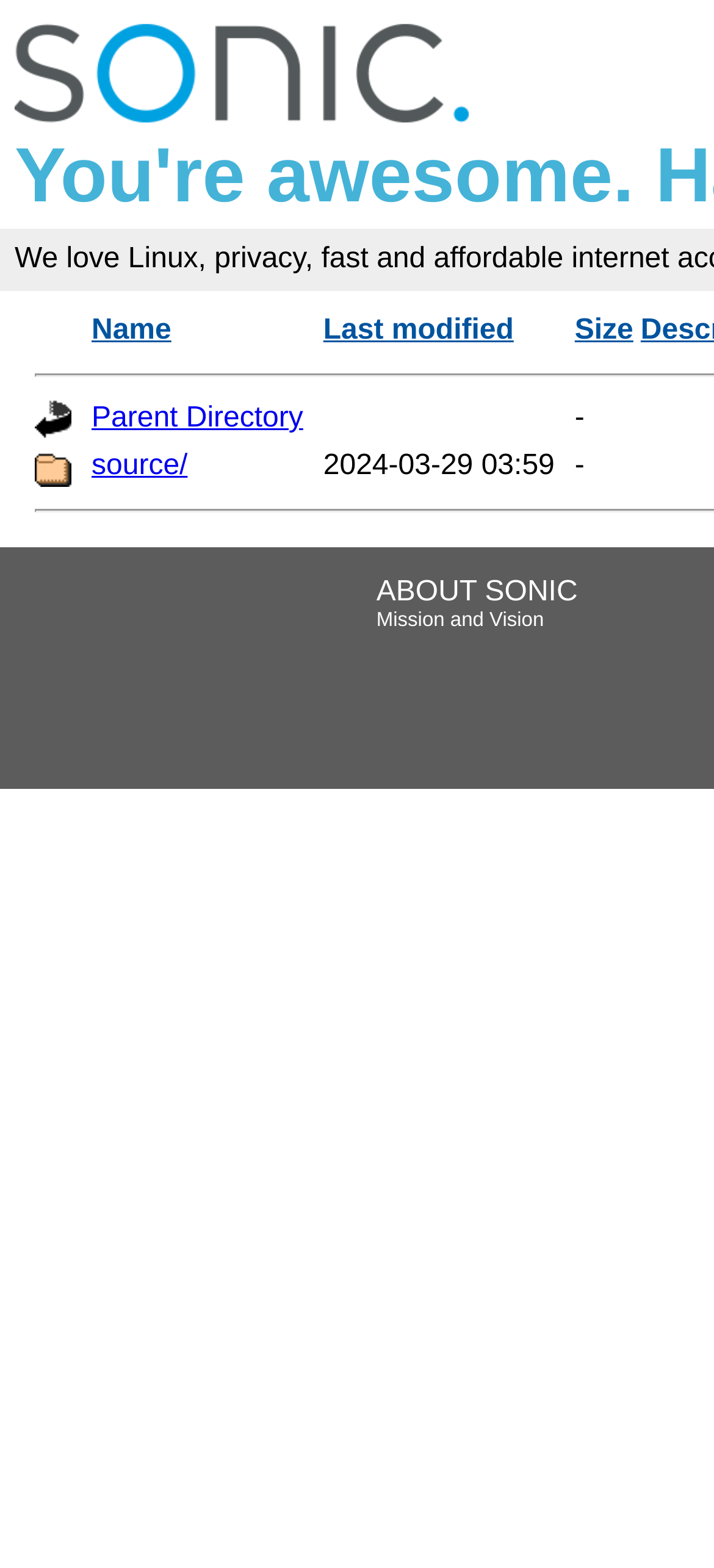Given the element description: "Mission and Vision", predict the bounding box coordinates of the UI element it refers to, using four float numbers between 0 and 1, i.e., [left, top, right, bottom].

[0.527, 0.389, 0.762, 0.403]